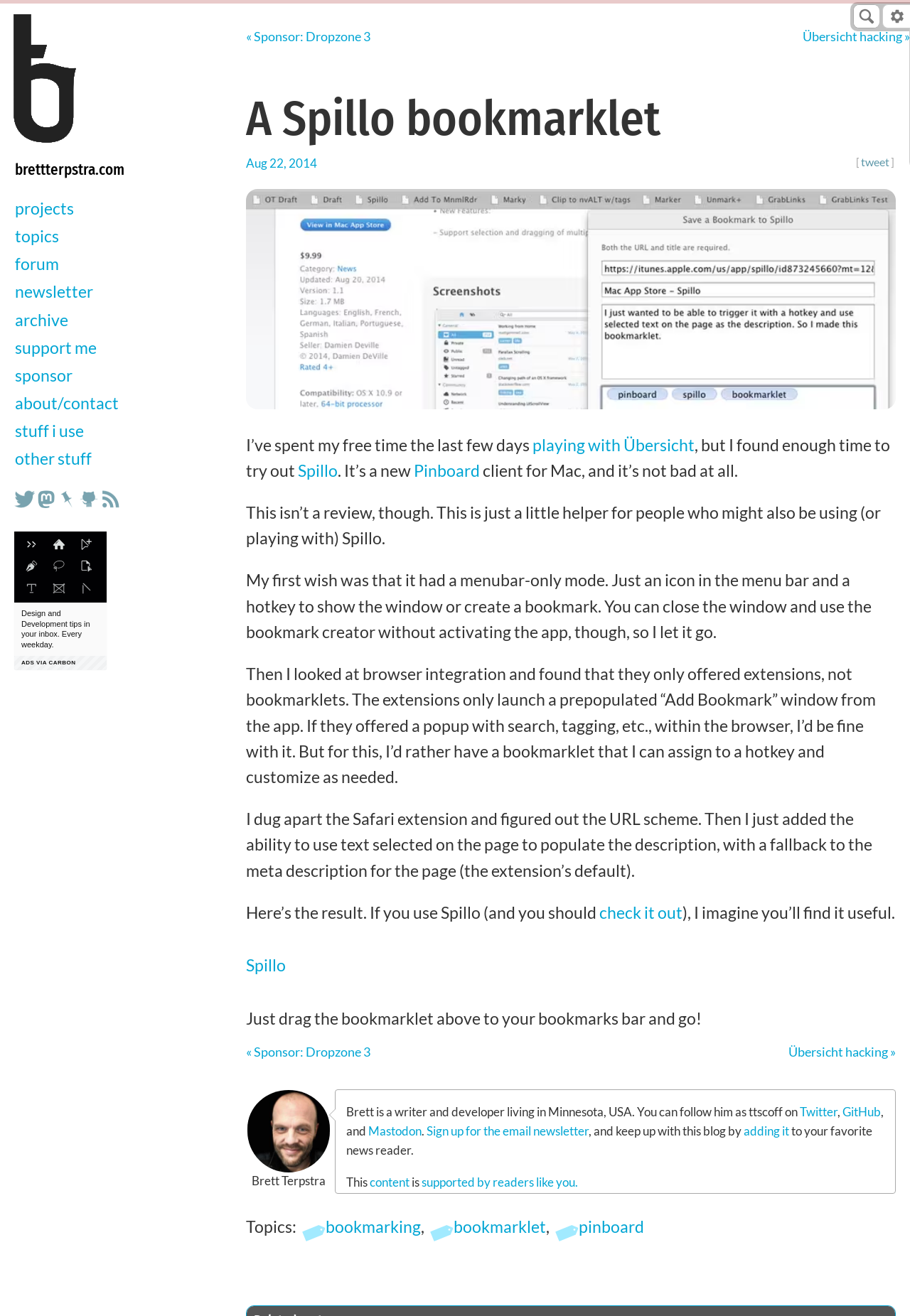Please locate the bounding box coordinates of the element that should be clicked to achieve the given instruction: "Subscribe to the newsletter".

[0.109, 0.373, 0.133, 0.386]